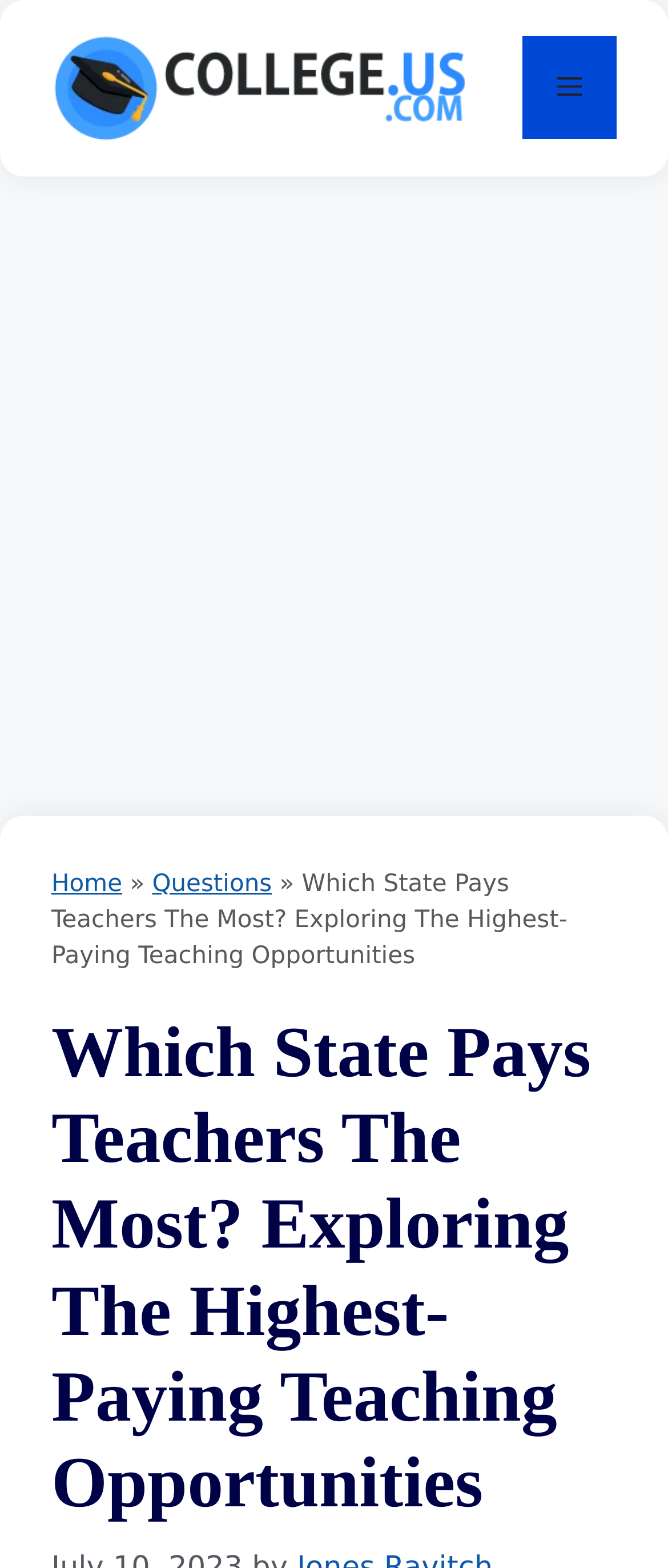Given the webpage screenshot, identify the bounding box of the UI element that matches this description: "Welcome".

None